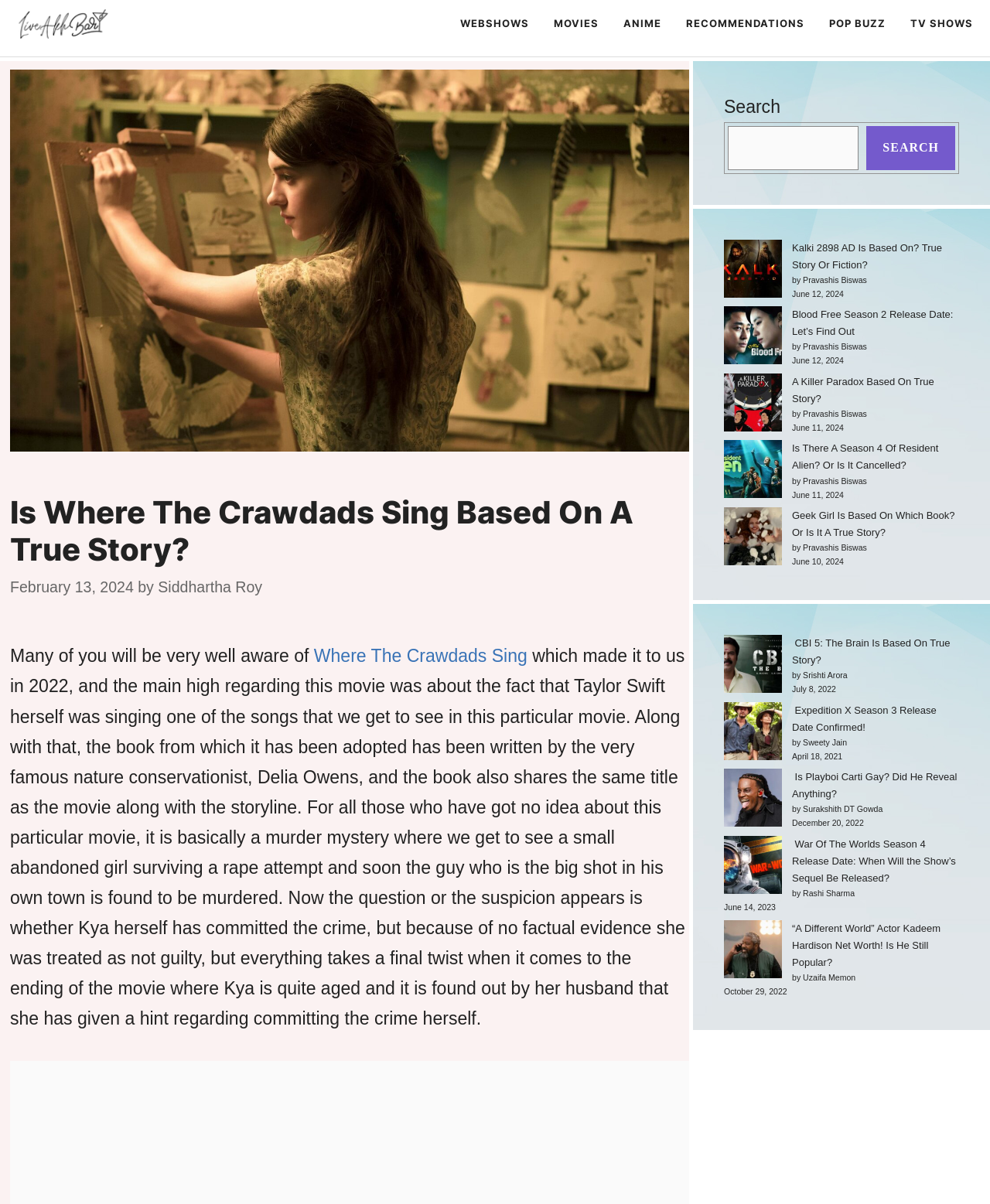Kindly determine the bounding box coordinates for the area that needs to be clicked to execute this instruction: "Browse the recommendations".

[0.68, 0.0, 0.825, 0.039]